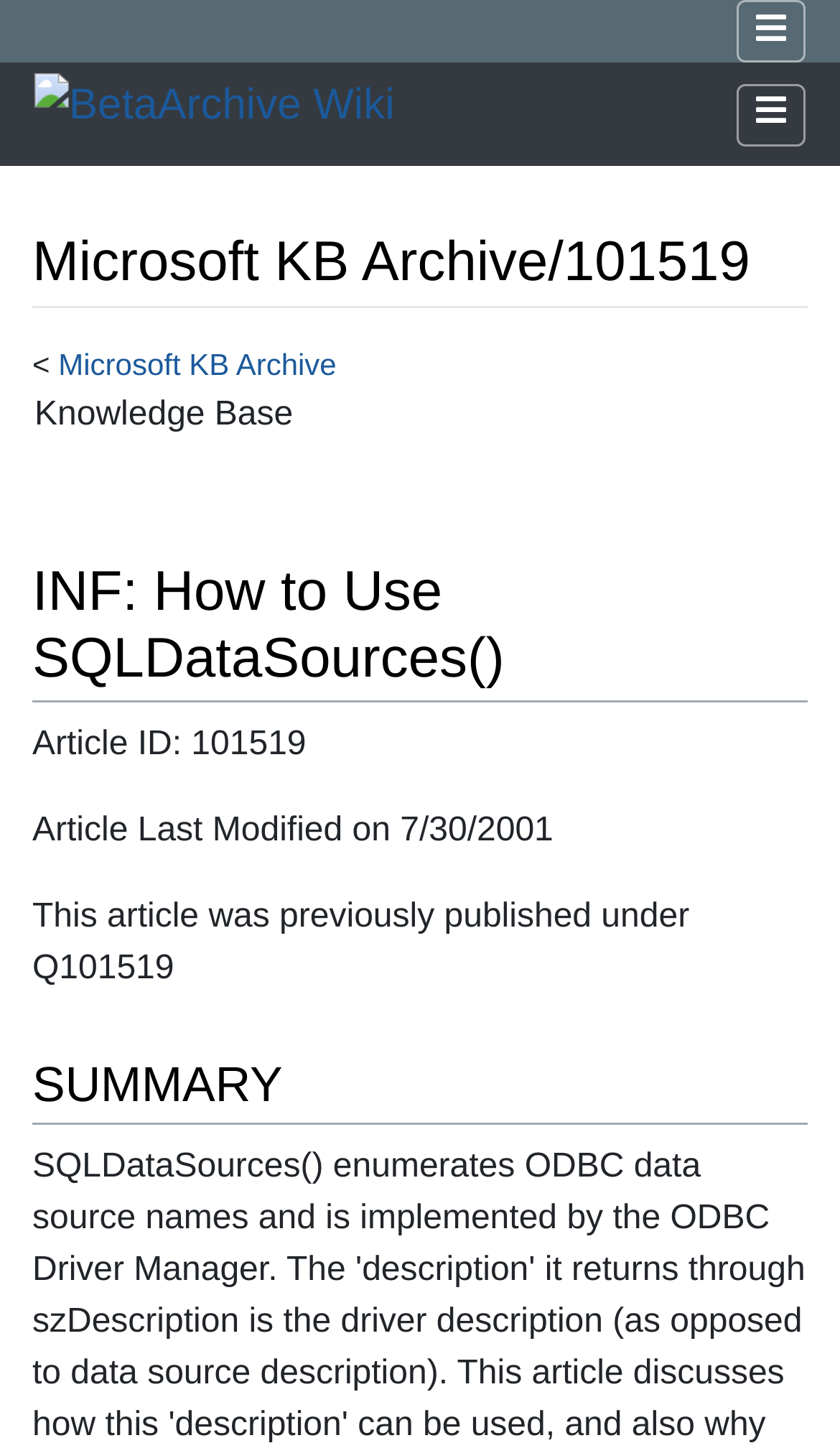Please specify the bounding box coordinates in the format (top-left x, top-left y, bottom-right x, bottom-right y), with values ranging from 0 to 1. Identify the bounding box for the UI component described as follows: title="Guide du Pays Basque"

None